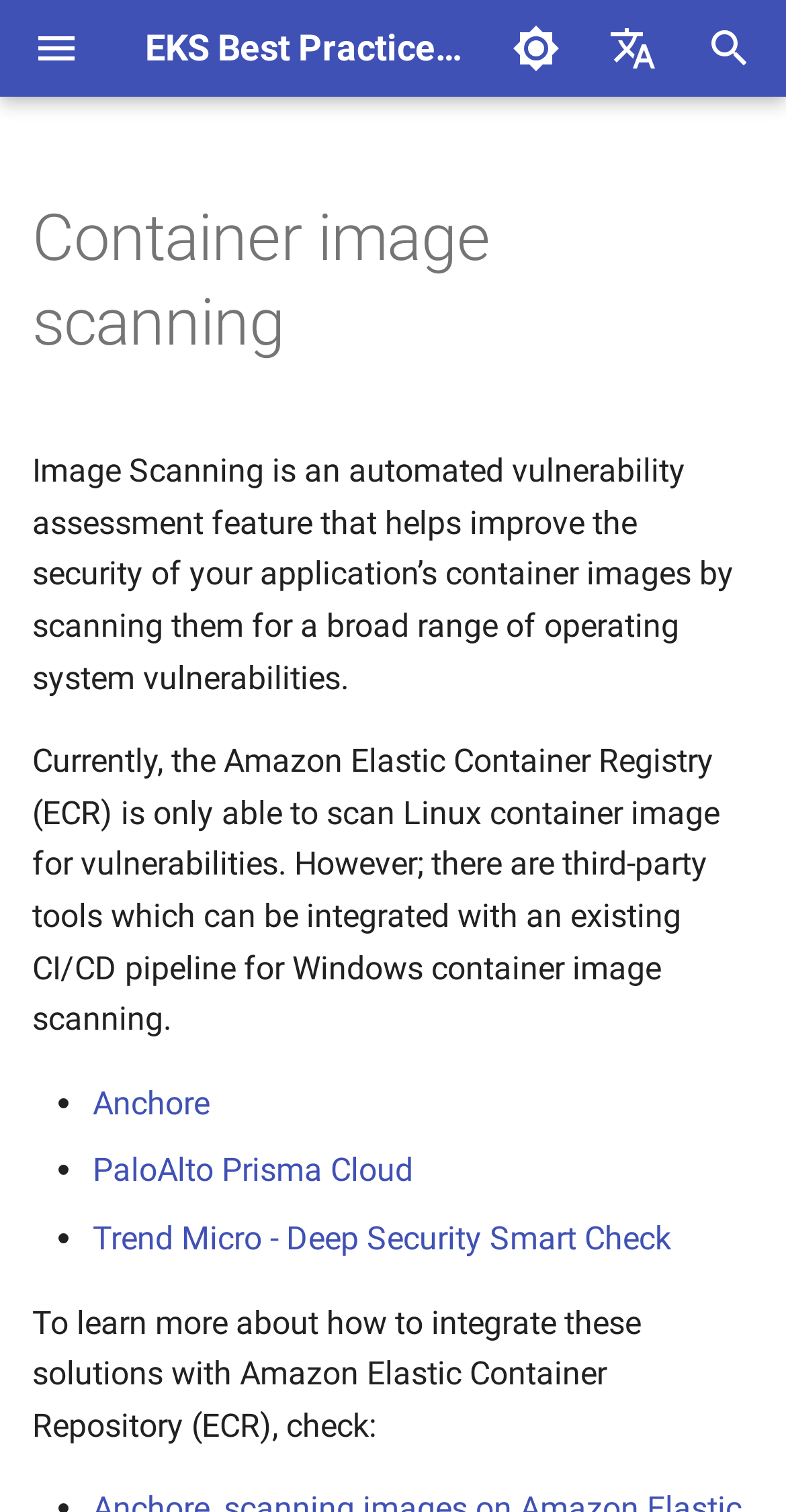Extract the main title from the webpage.

Container image scanning¶